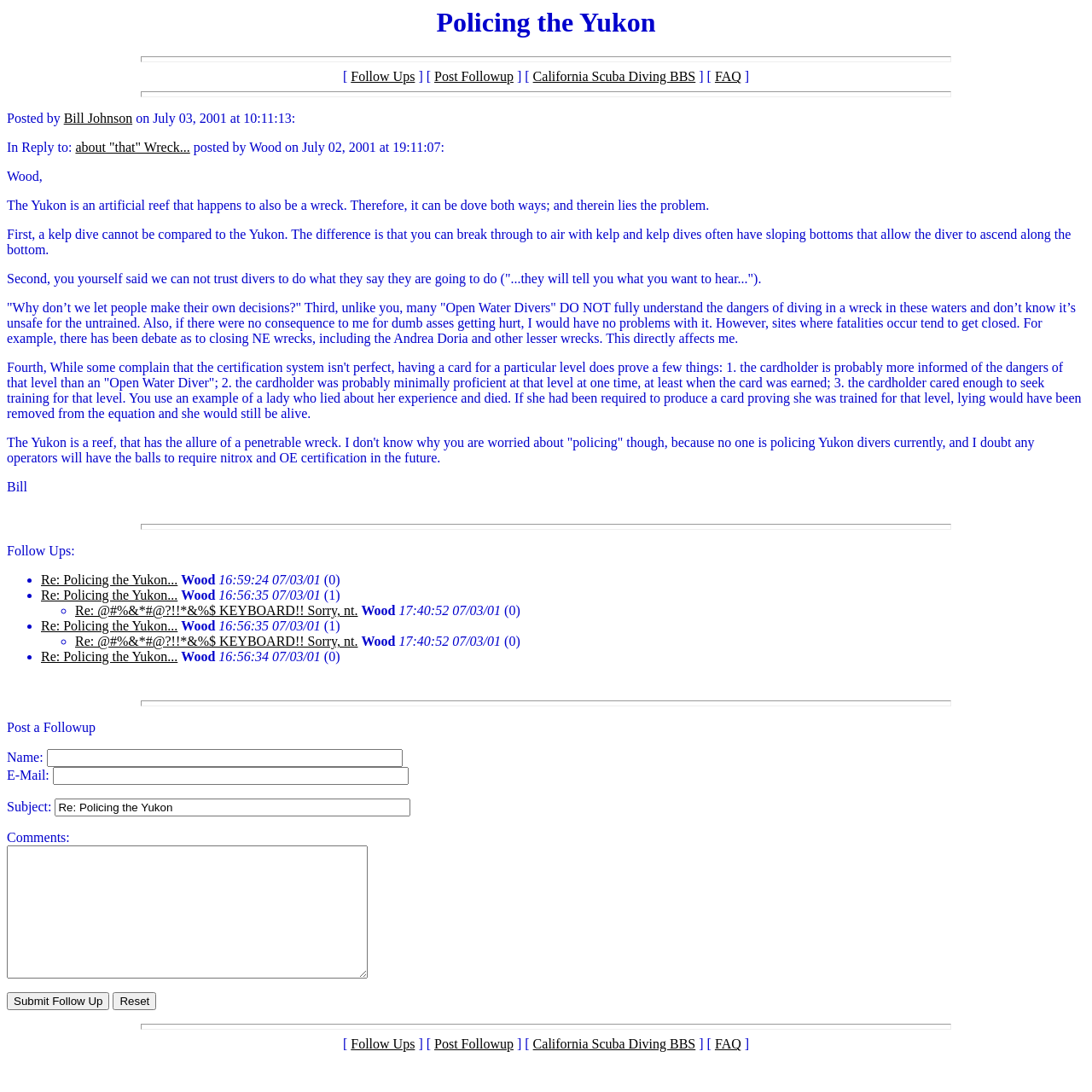Identify and extract the main heading of the webpage.

Policing the Yukon